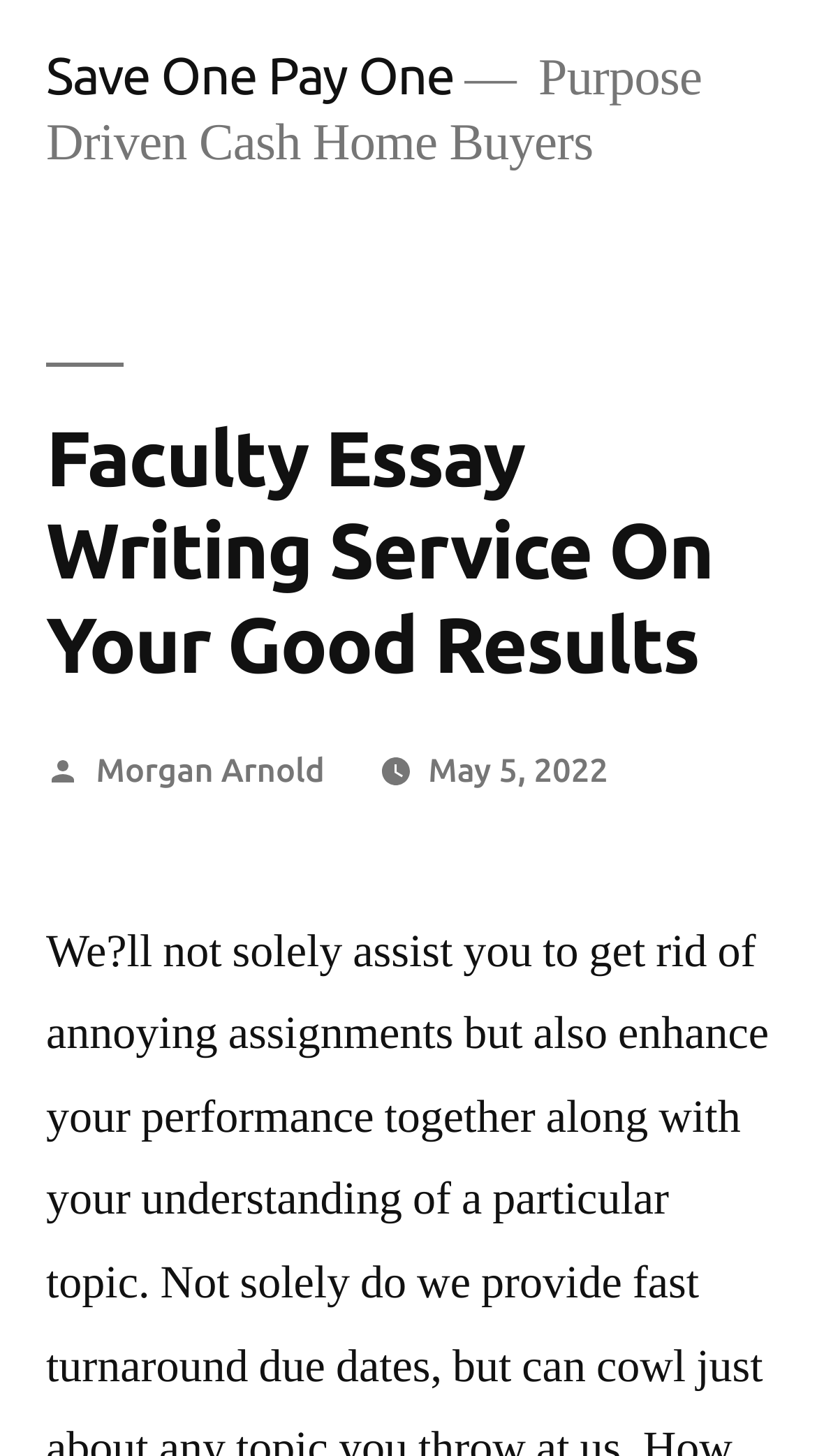Identify and provide the text of the main header on the webpage.

Faculty Essay Writing Service On Your Good Results